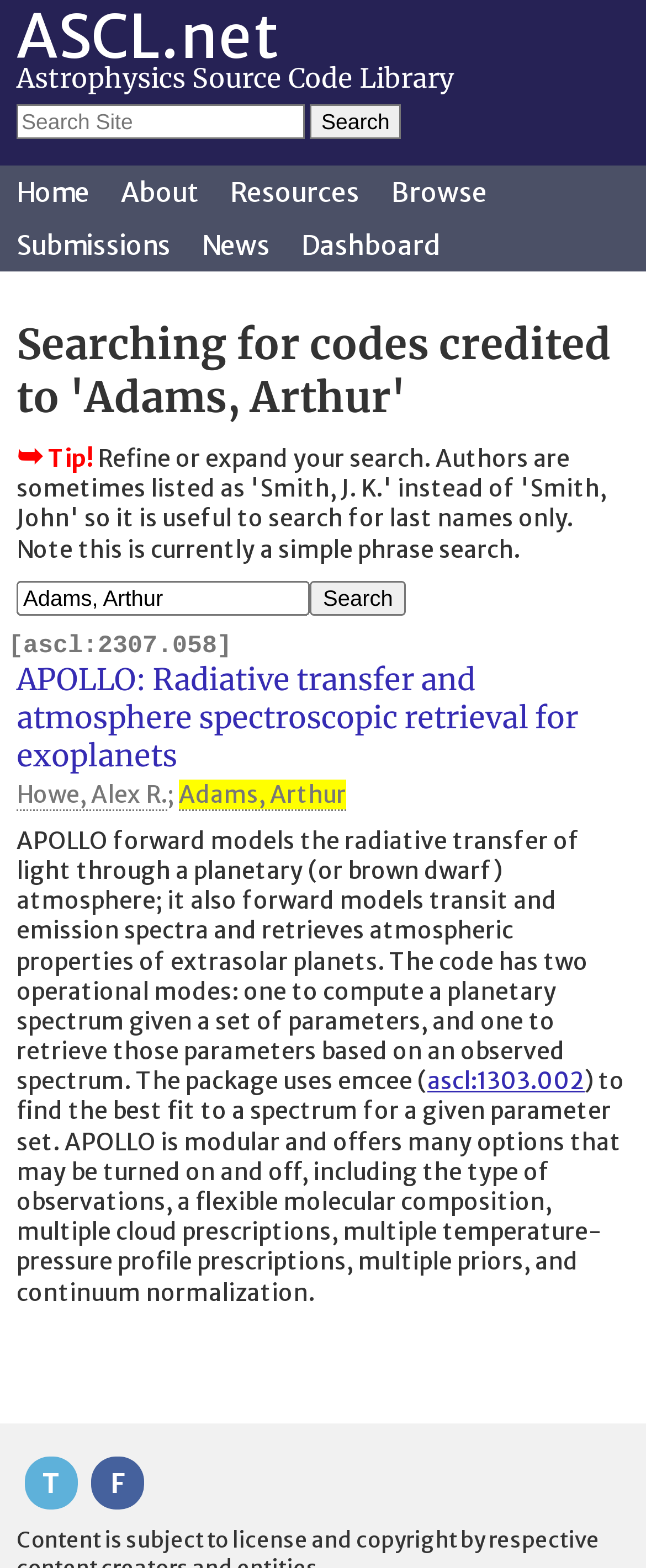Locate the bounding box coordinates of the area to click to fulfill this instruction: "Search for 'Adams, Arthur' again". The bounding box should be presented as four float numbers between 0 and 1, in the order [left, top, right, bottom].

[0.479, 0.37, 0.629, 0.392]